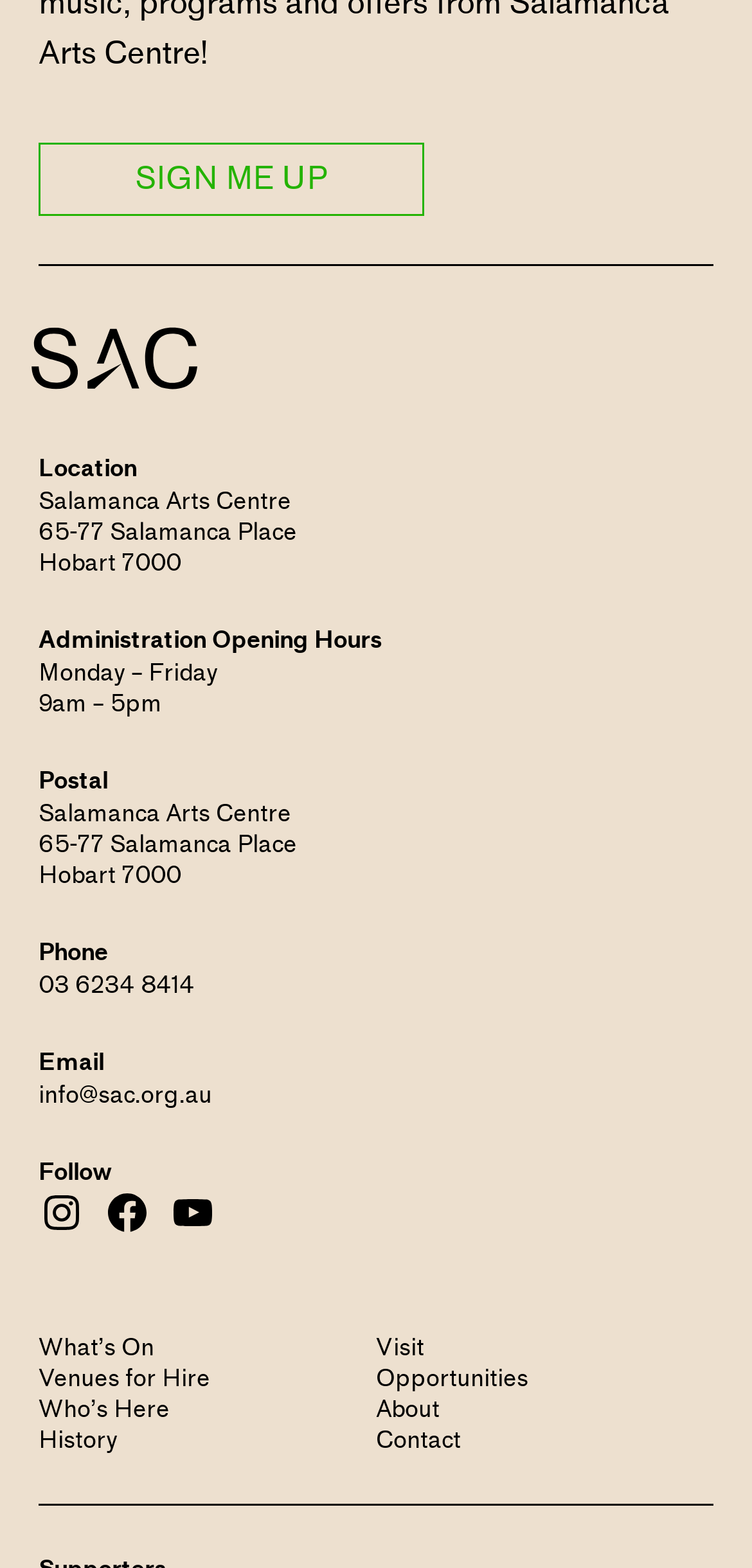What social media platforms can you follow the arts centre on?
Using the information presented in the image, please offer a detailed response to the question.

The answer can be found in the link elements with the texts 'Instagram', 'Facebook', and 'YouTube' which are part of the heading 'Follow'.